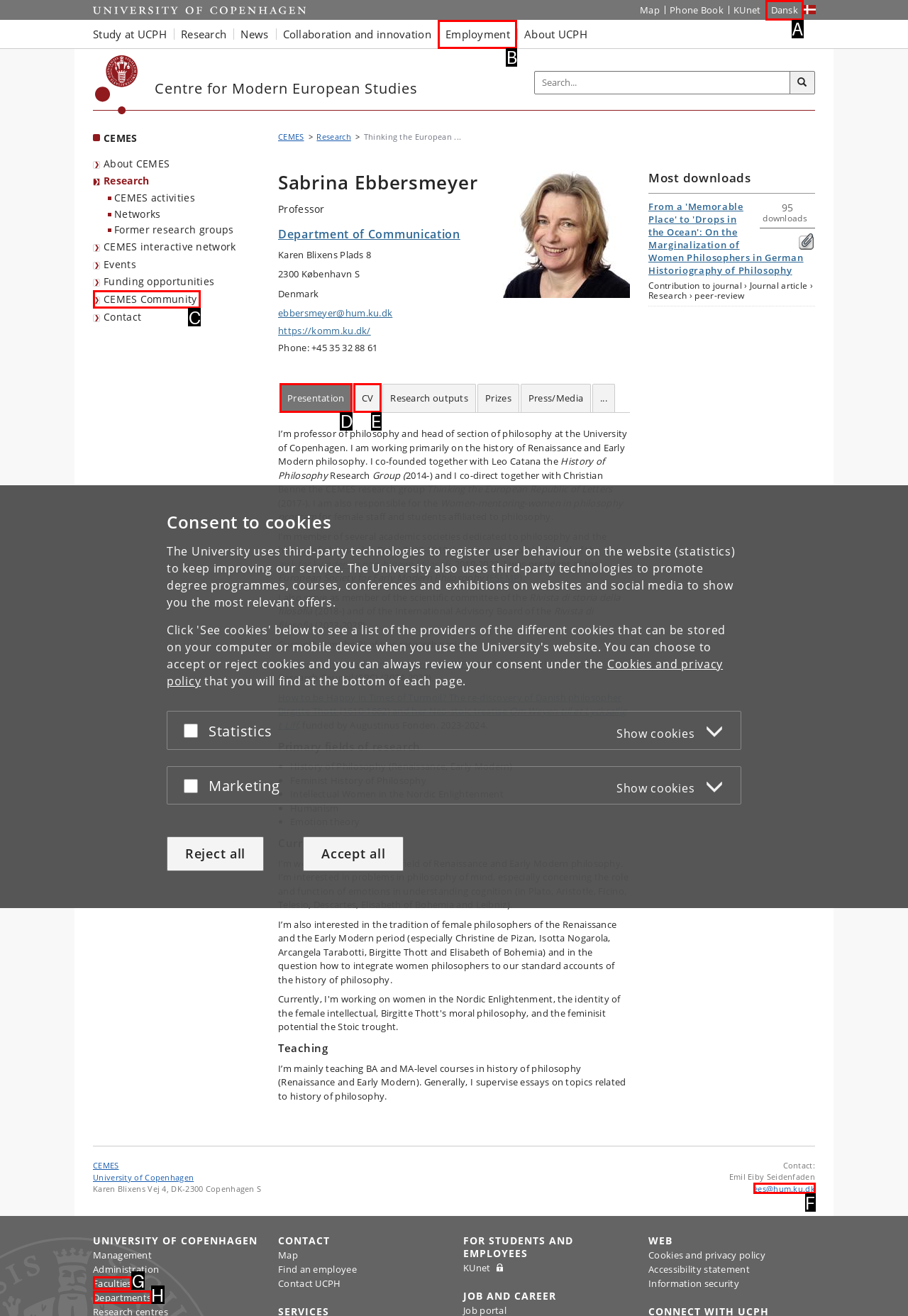Based on the description: CEMES Community, identify the matching HTML element. Reply with the letter of the correct option directly.

C